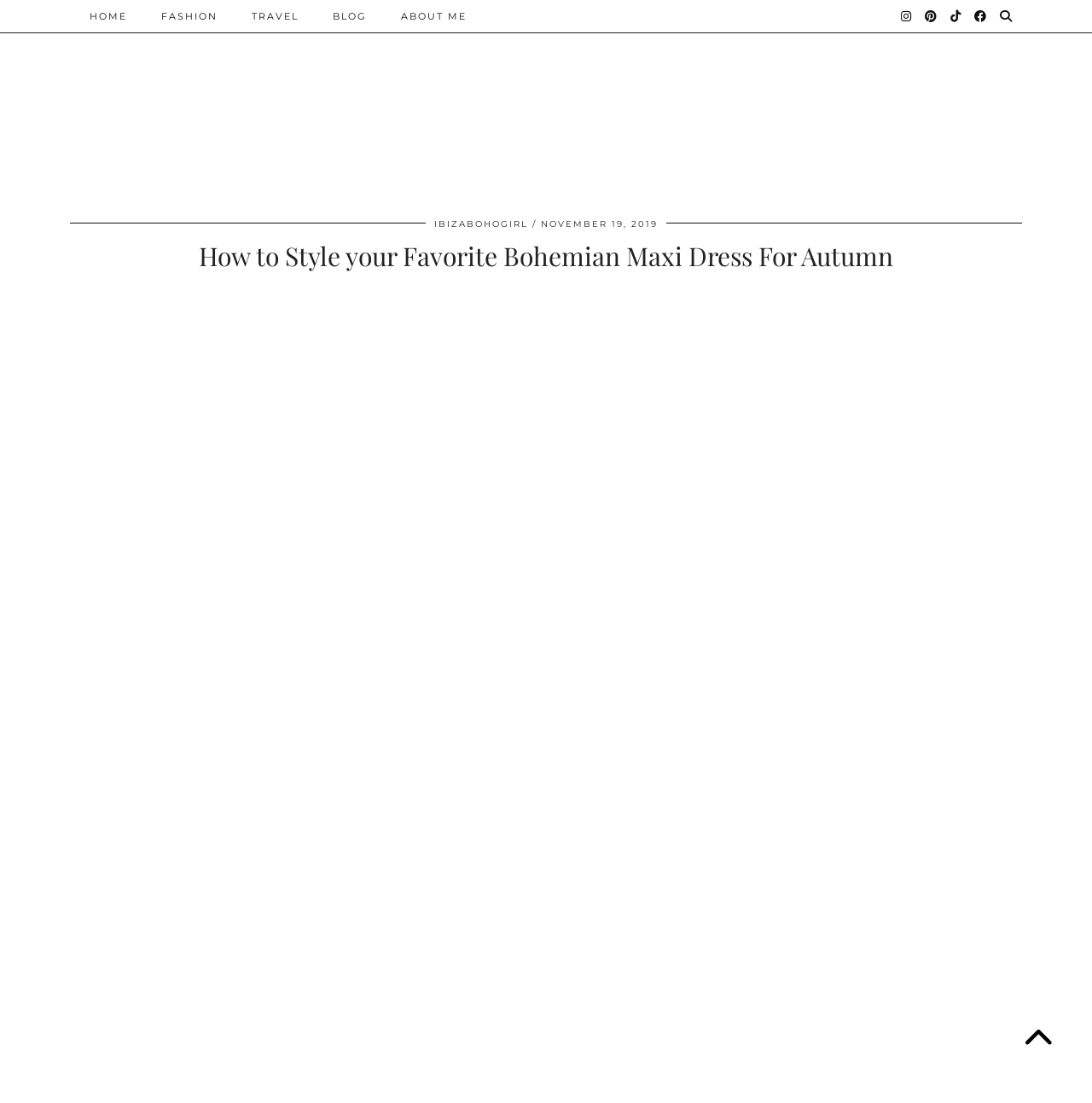What social media platforms are linked on the webpage?
Based on the visual details in the image, please answer the question thoroughly.

The social media links can be found at the top-right corner of the webpage, where there are icons for Instagram, Pinterest, TikTok, and Facebook.